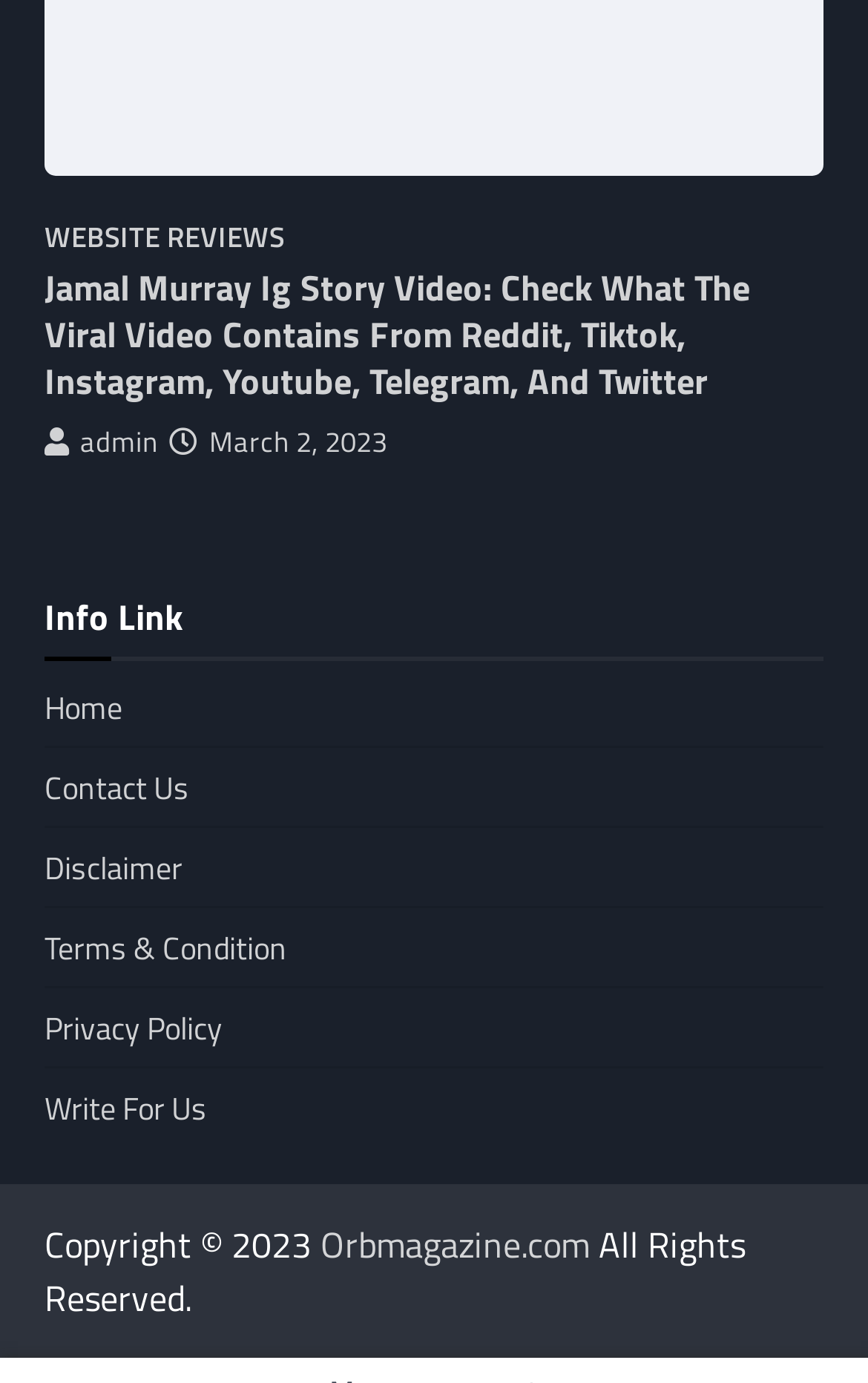Identify the bounding box coordinates of the section that should be clicked to achieve the task described: "Go to Home page".

[0.051, 0.494, 0.141, 0.528]